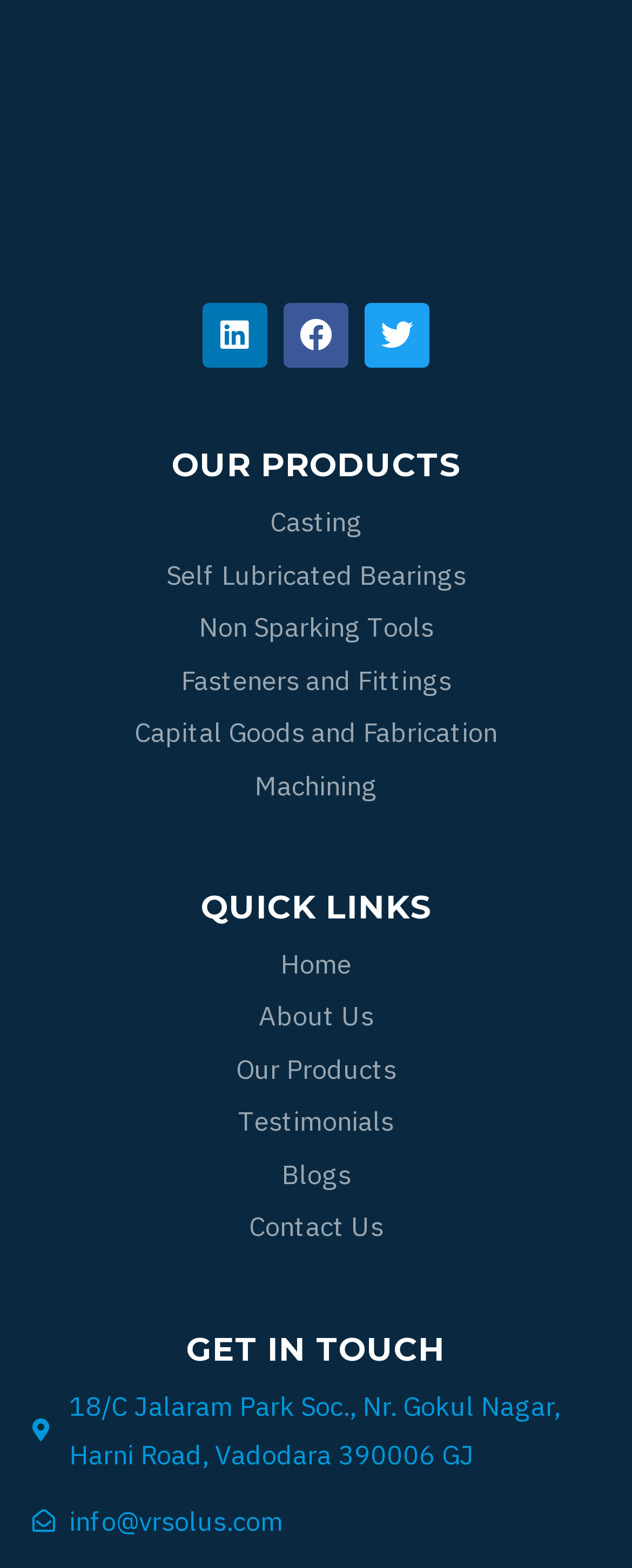Can you give a comprehensive explanation to the question given the content of the image?
What is the last product listed?

I looked at the list of products under the 'OUR PRODUCTS' heading and found that the last product listed is 'Machining'.